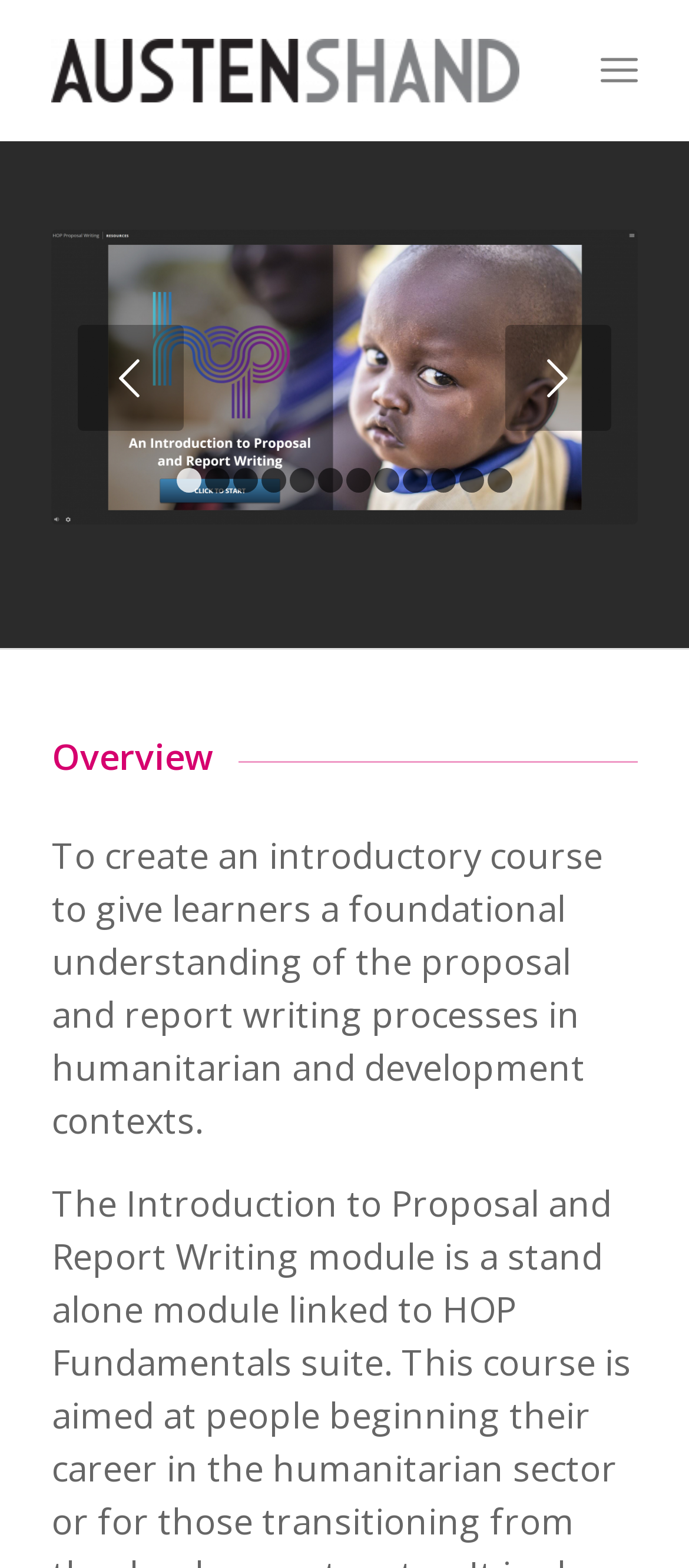Could you highlight the region that needs to be clicked to execute the instruction: "Go to page 1"?

[0.256, 0.298, 0.292, 0.314]